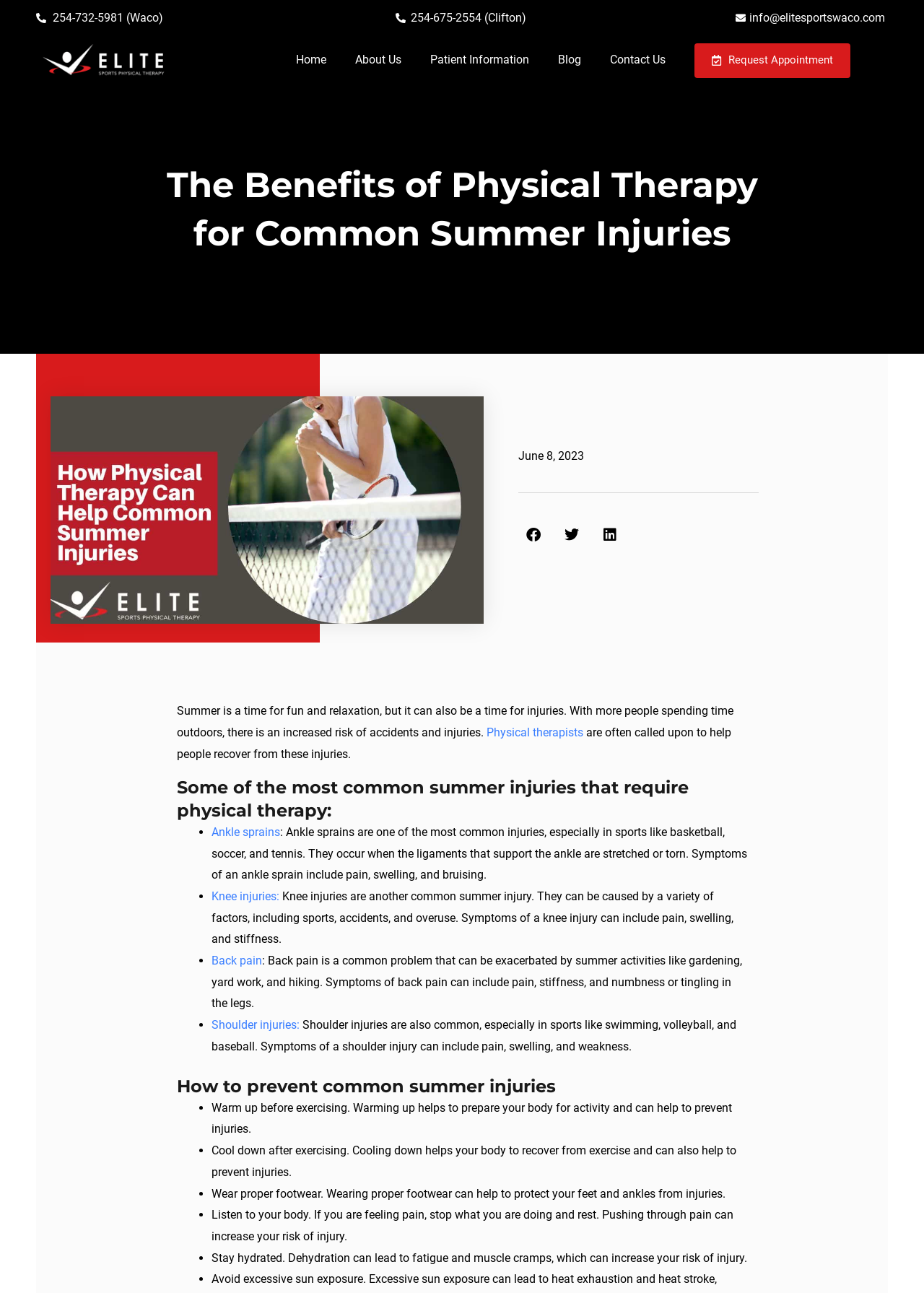Using the information in the image, give a comprehensive answer to the question: 
What type of injuries can physical therapists help with?

I determined this answer by reading the section 'Some of the most common summer injuries that require physical therapy' which lists these specific types of injuries.